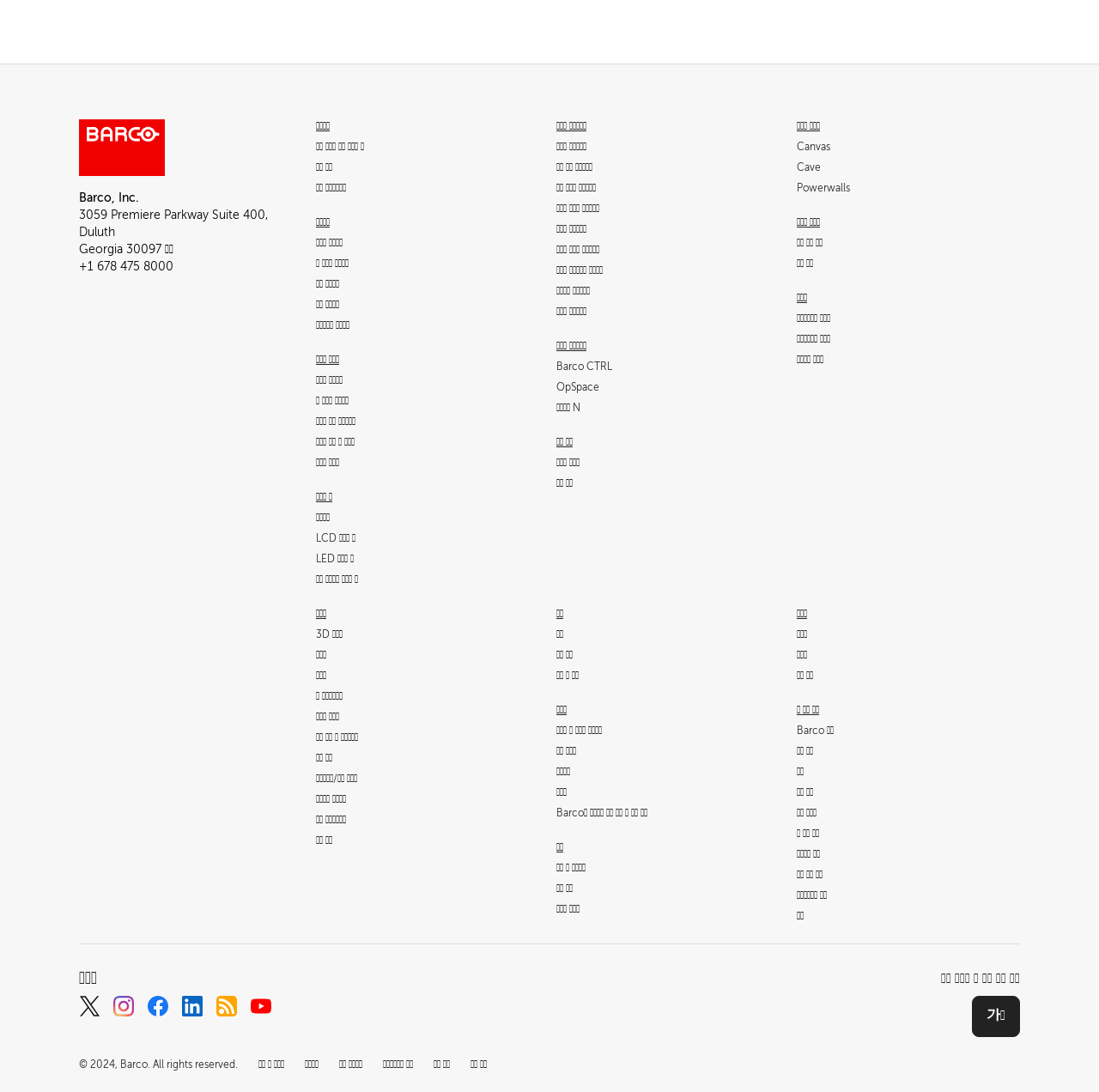Highlight the bounding box coordinates of the element you need to click to perform the following instruction: "Learn more about 'Barco CTRL' software."

[0.506, 0.33, 0.557, 0.341]